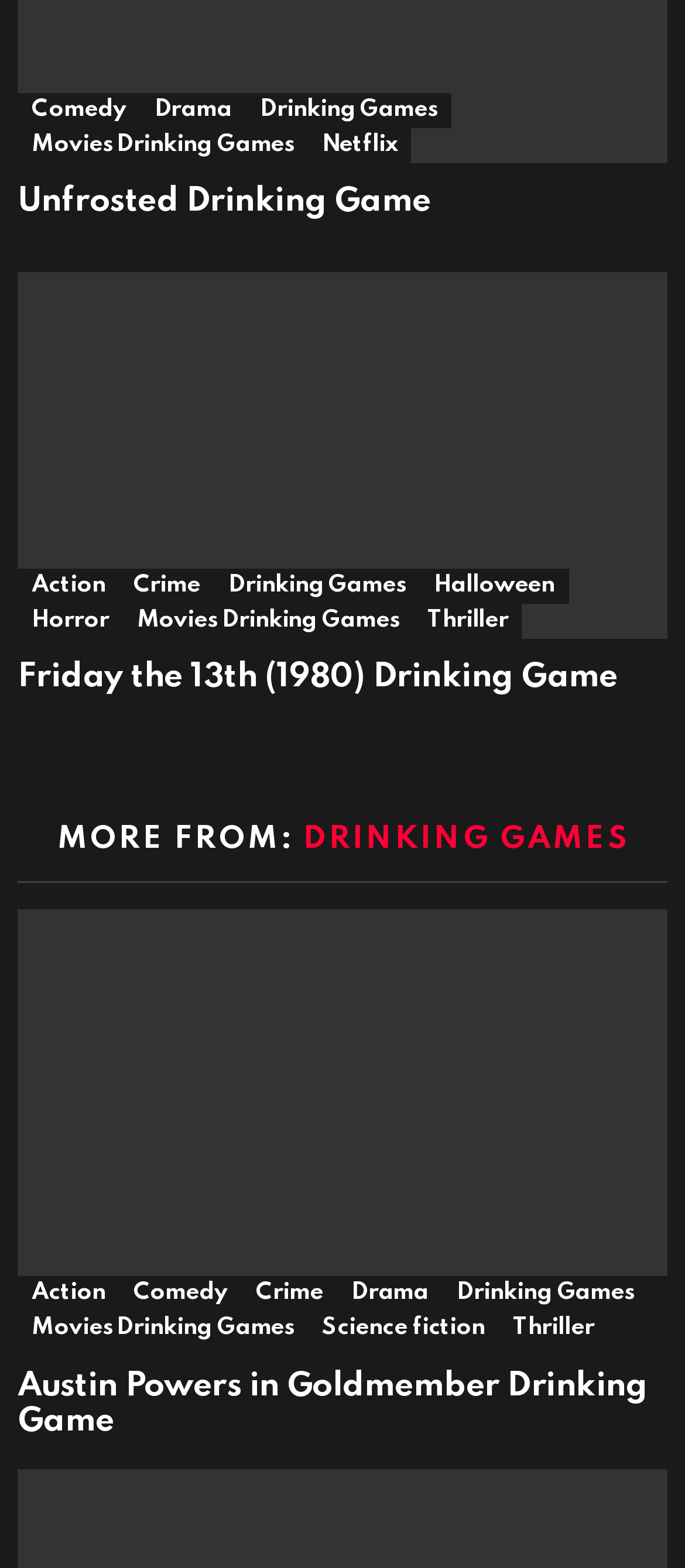Identify the bounding box of the HTML element described here: "Crime". Provide the coordinates as four float numbers between 0 and 1: [left, top, right, bottom].

[0.353, 0.814, 0.492, 0.836]